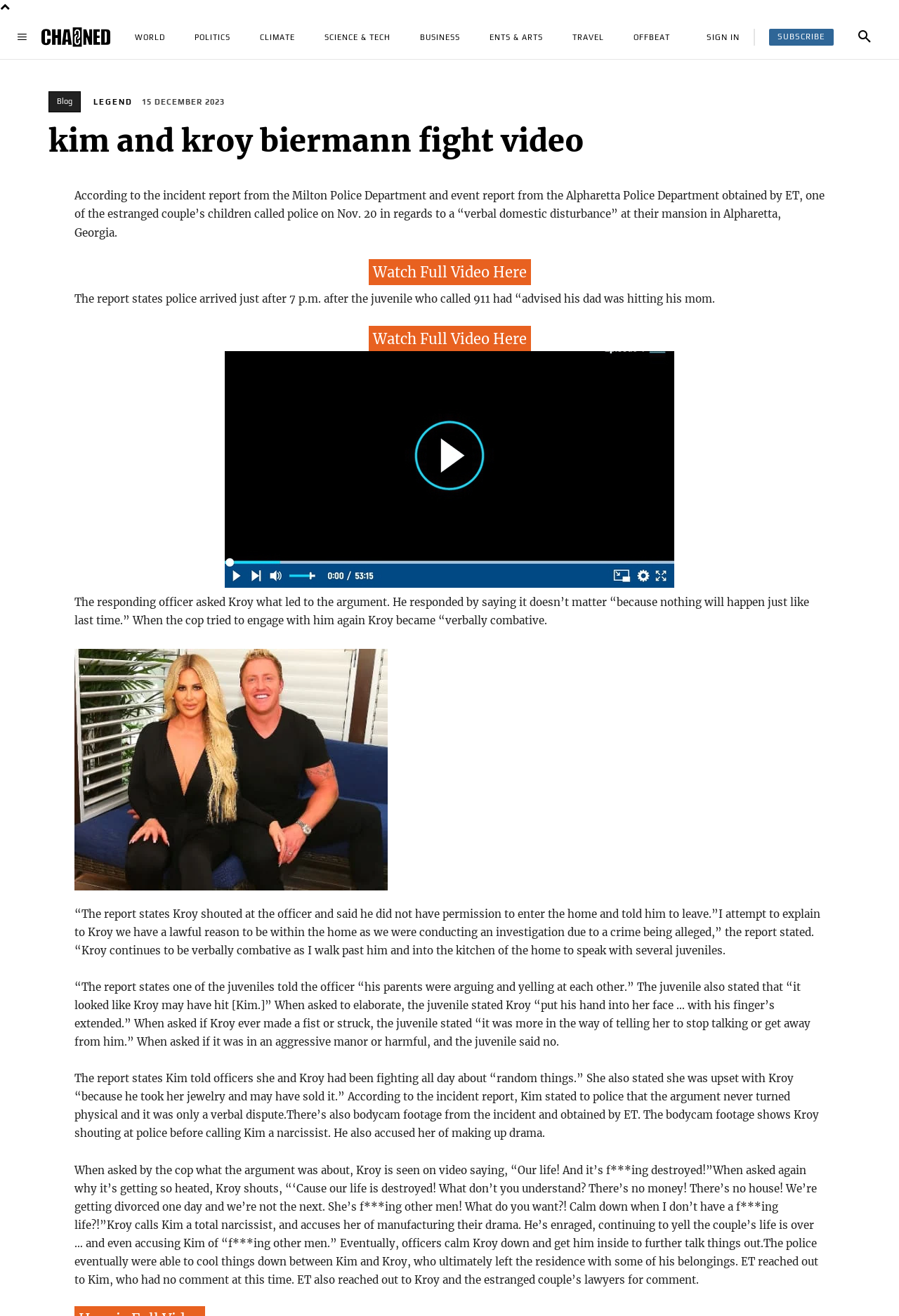Please answer the following question using a single word or phrase: 
What is the position of the 'Search' button on the webpage?

Top right corner